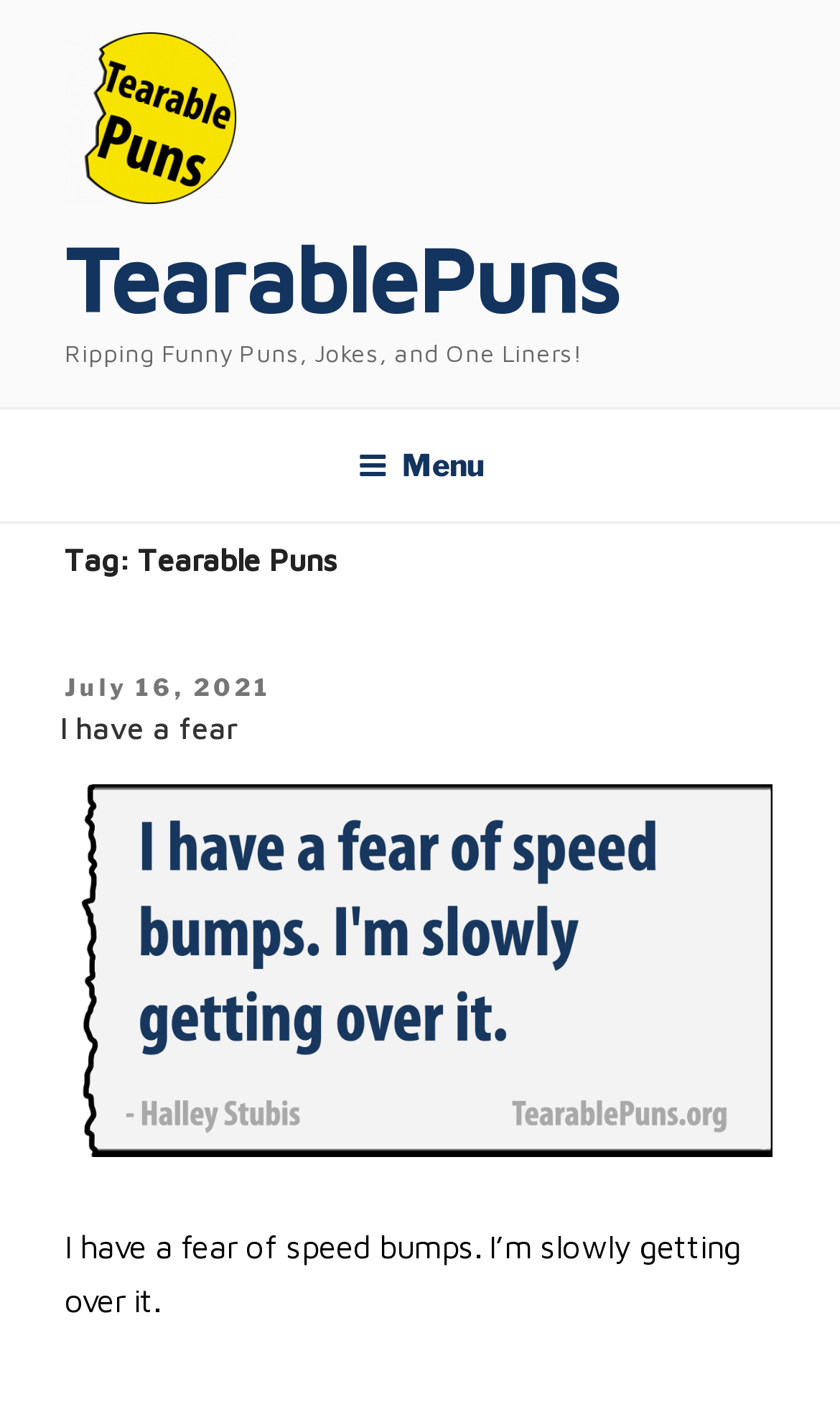What is the date of the posted pun?
Look at the screenshot and give a one-word or phrase answer.

July 16, 2021